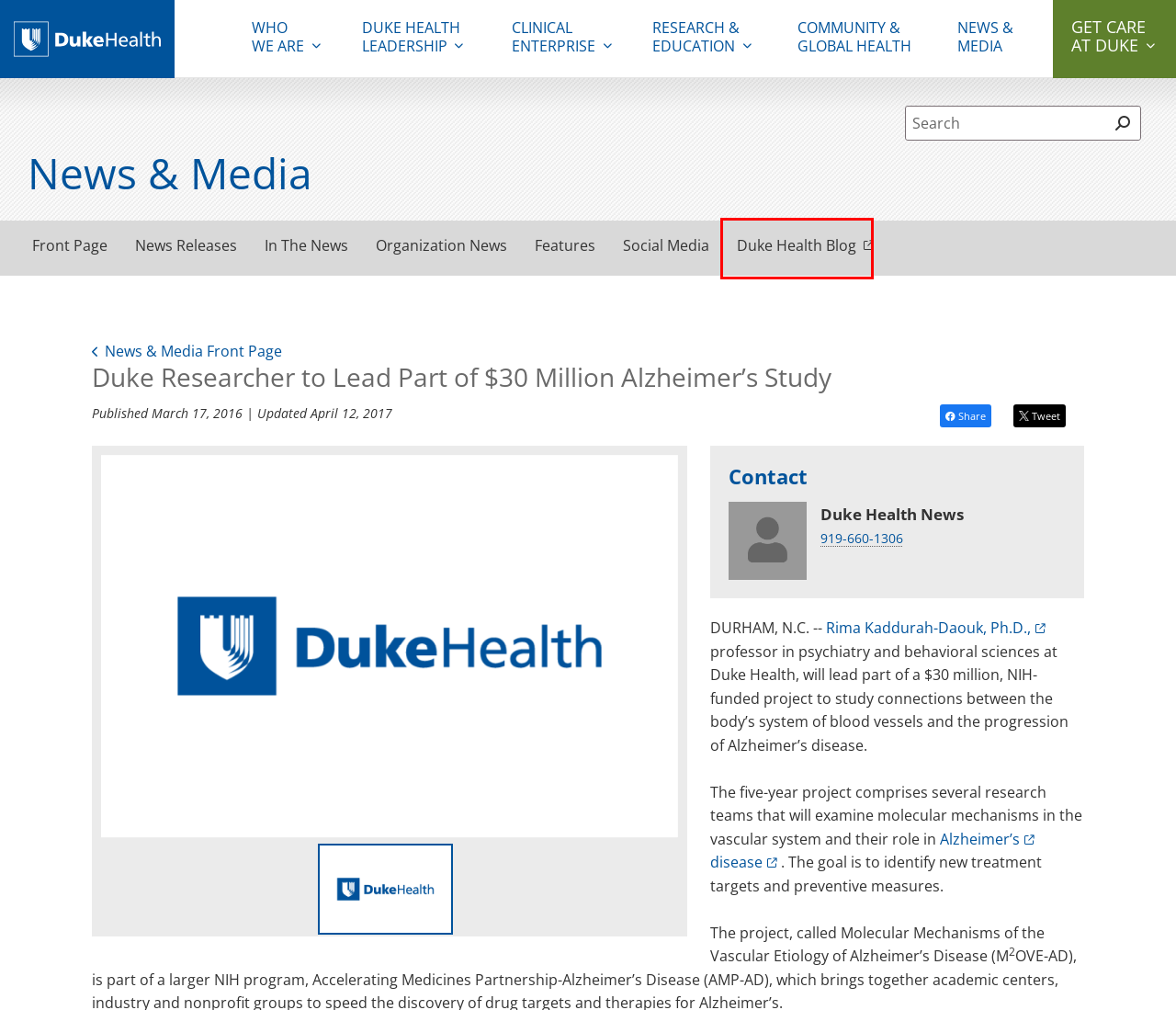With the provided screenshot showing a webpage and a red bounding box, determine which webpage description best fits the new page that appears after clicking the element inside the red box. Here are the options:
A. Find Your Duke Provider | Duke Health
B. Duke University School of Medicine
C. Dementia | Durham, Raleigh, North Carolina | Duke Health
D. Compliments, Suggestions and Complaints | Duke Health
E. Need Your Thyroid Removed? Seek A Surgeon With 25+ Cases a Year | Duke Health
F. Duke Health Blog | Duke Health
G. Research | Duke University School of Medicine
H. Notice of Privacy Practices | Duke Health

F